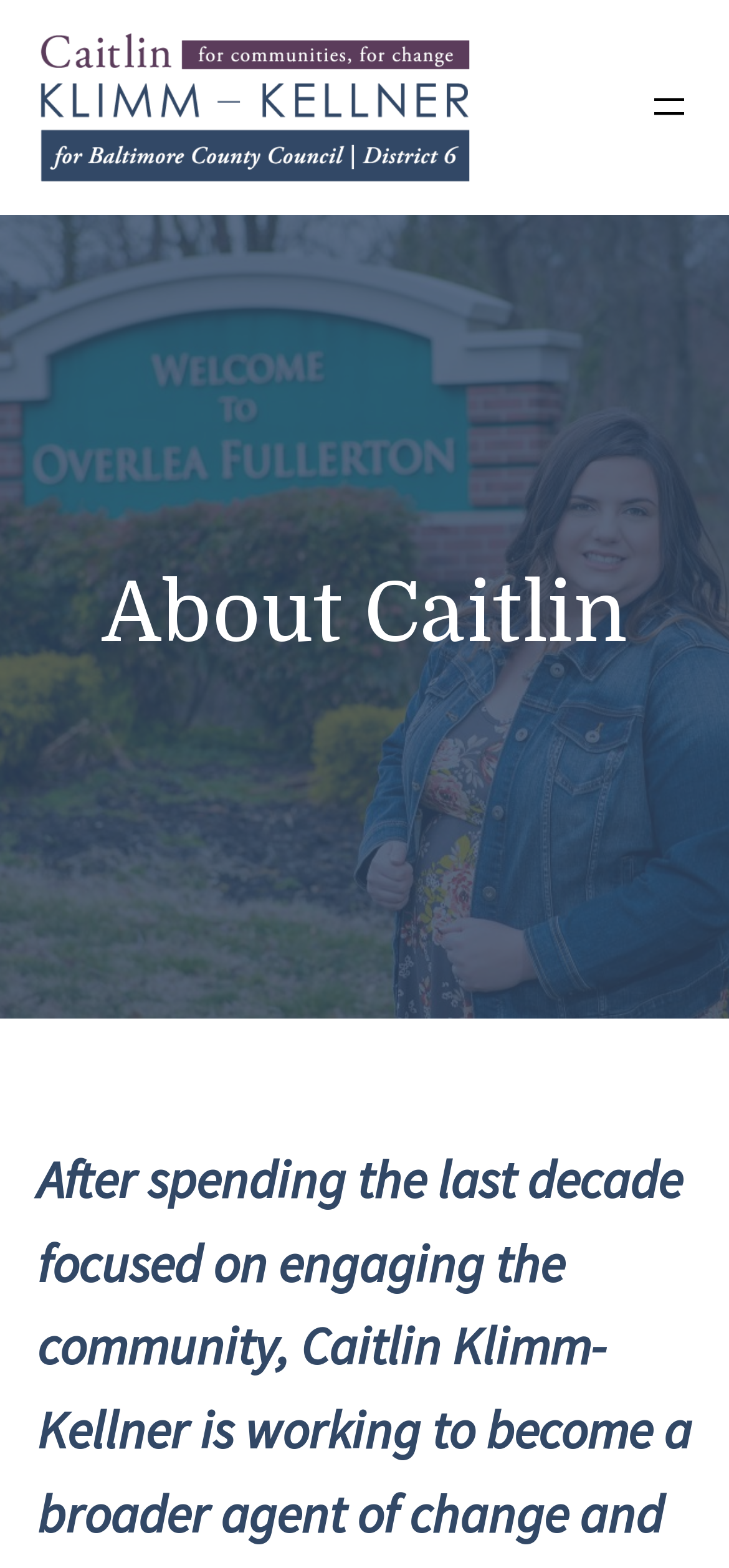Determine the bounding box coordinates for the HTML element described here: "alt="Caitlin For Baltimore County Council"".

[0.051, 0.019, 0.65, 0.118]